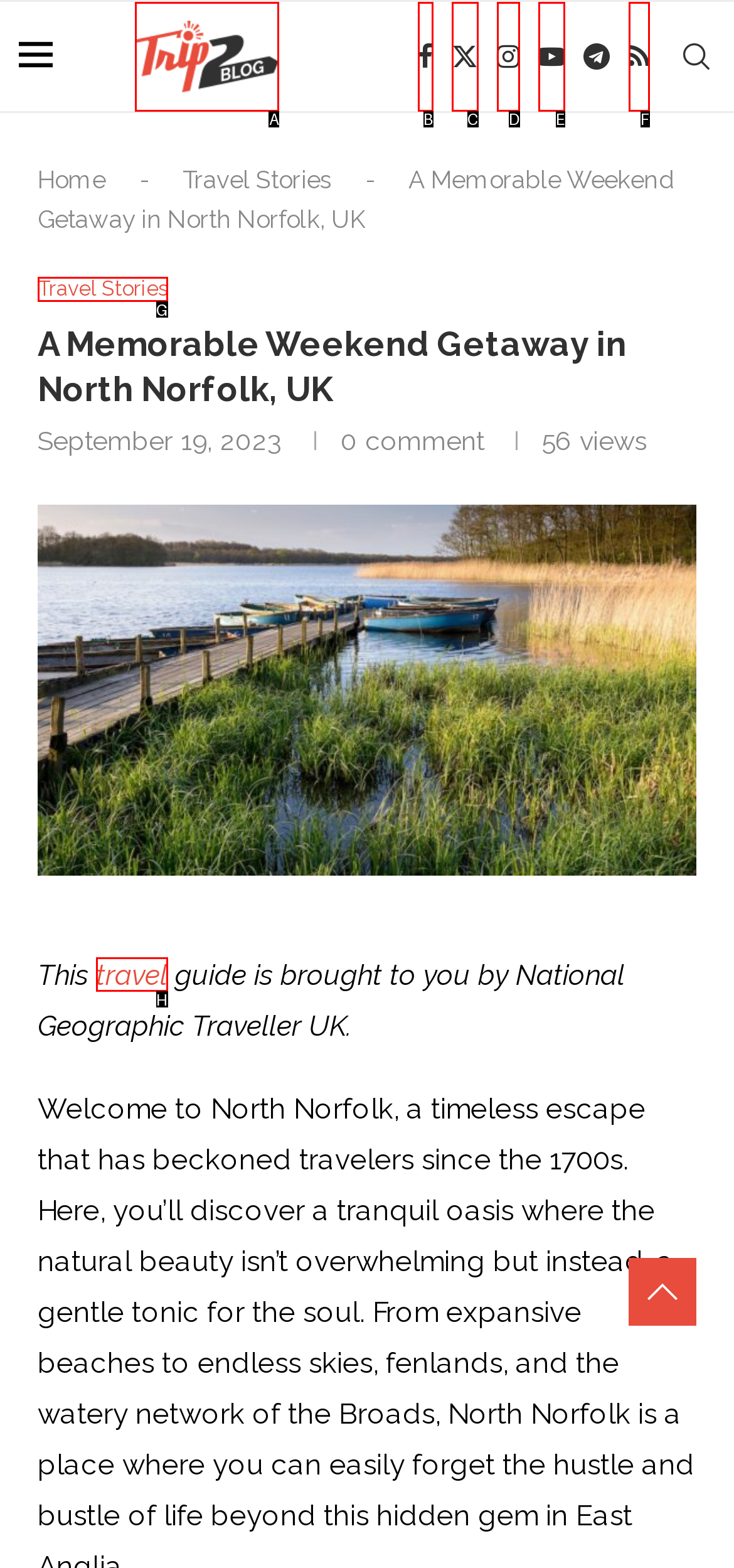Determine the option that best fits the description: aria-label="Rss"
Reply with the letter of the correct option directly.

F